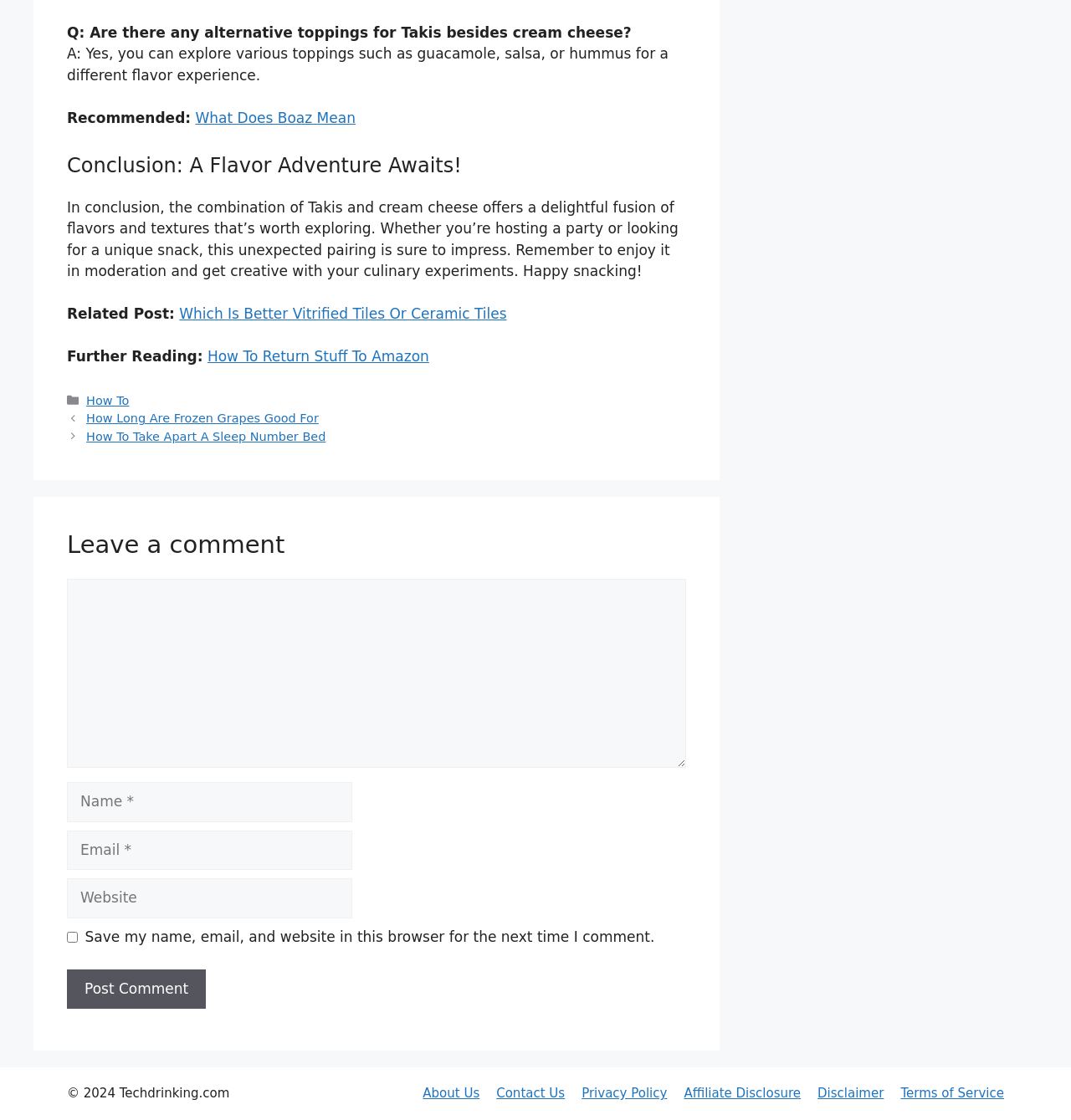Please identify the bounding box coordinates of the element that needs to be clicked to execute the following command: "Click on the 'How To Return Stuff To Amazon' link". Provide the bounding box using four float numbers between 0 and 1, formatted as [left, top, right, bottom].

[0.194, 0.311, 0.401, 0.326]